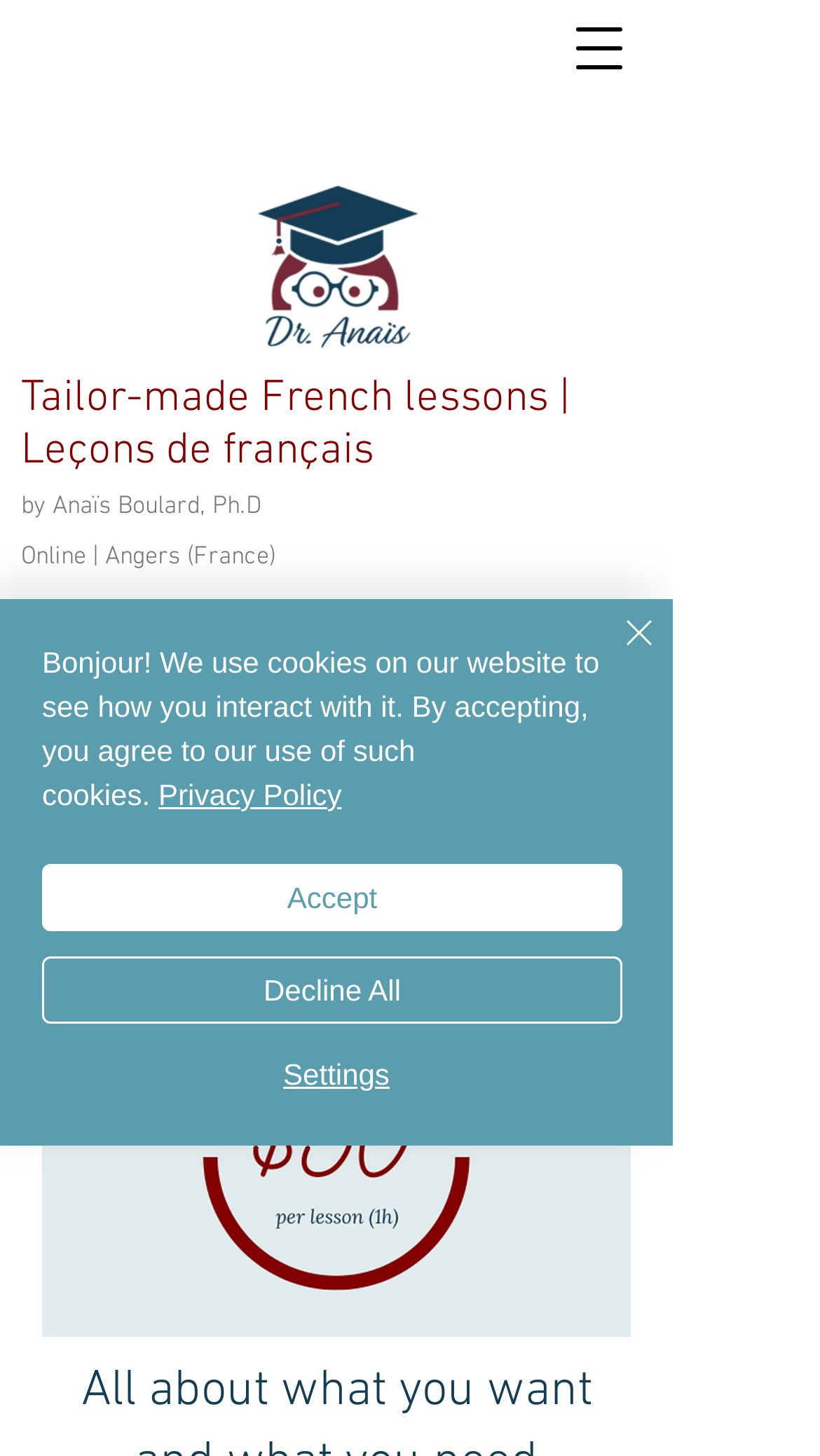Please find the bounding box for the UI element described by: "Decline All".

[0.051, 0.657, 0.759, 0.703]